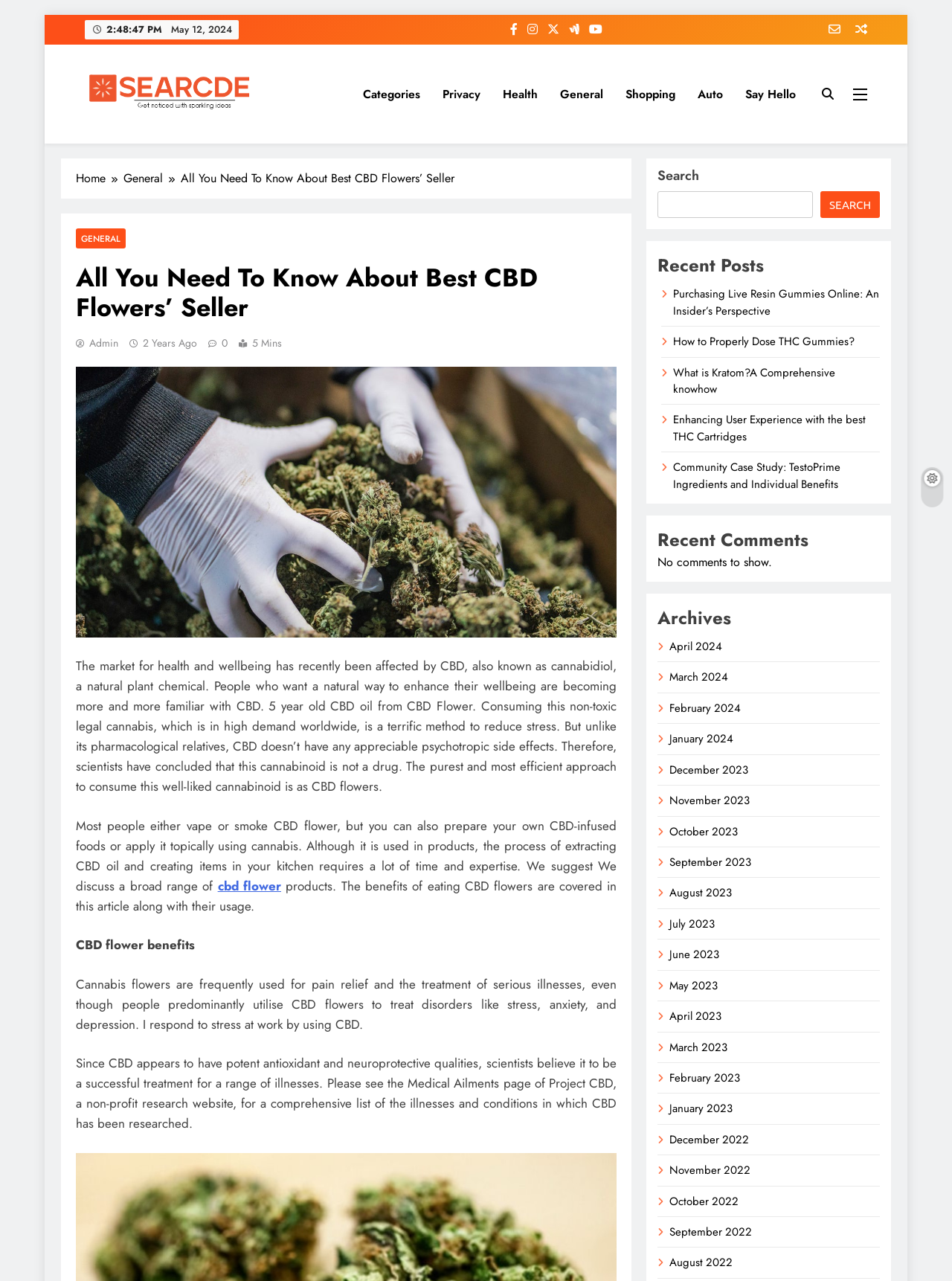What is the date of the current article?
Based on the visual, give a brief answer using one word or a short phrase.

2 Years Ago